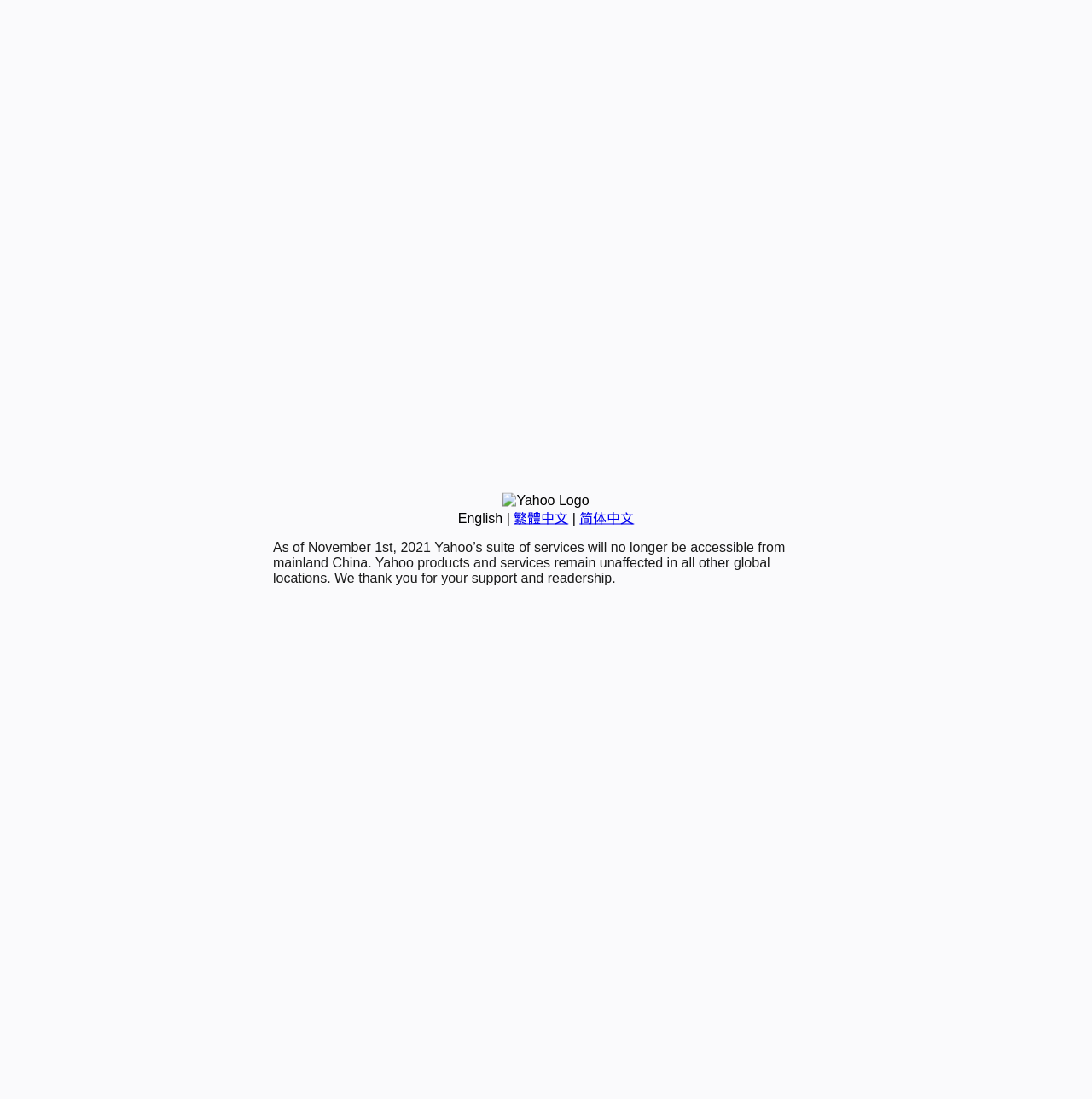Using the webpage screenshot, find the UI element described by English. Provide the bounding box coordinates in the format (top-left x, top-left y, bottom-right x, bottom-right y), ensuring all values are floating point numbers between 0 and 1.

[0.419, 0.465, 0.46, 0.478]